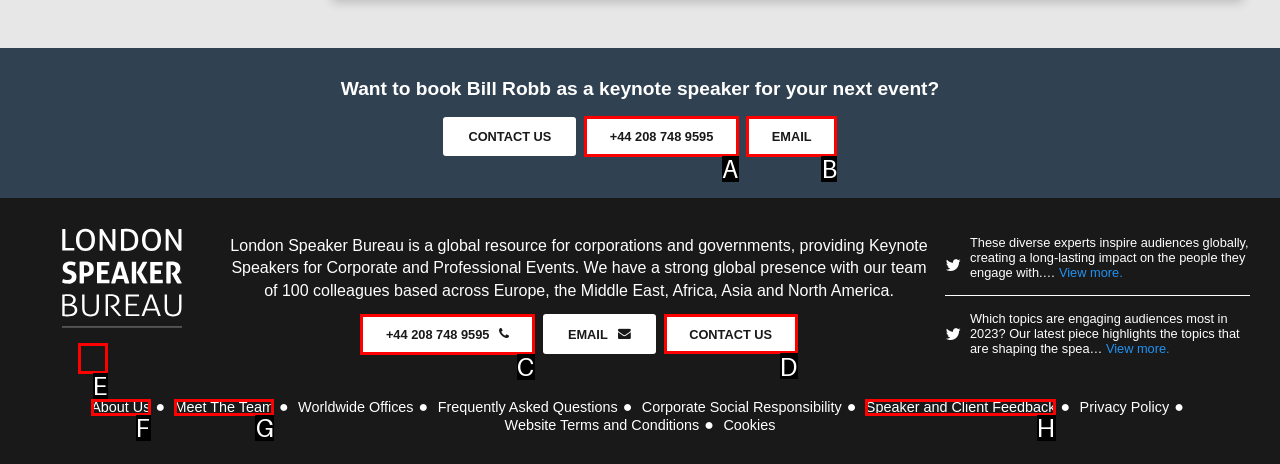Choose the letter of the UI element that aligns with the following description: Meet The Team
State your answer as the letter from the listed options.

G